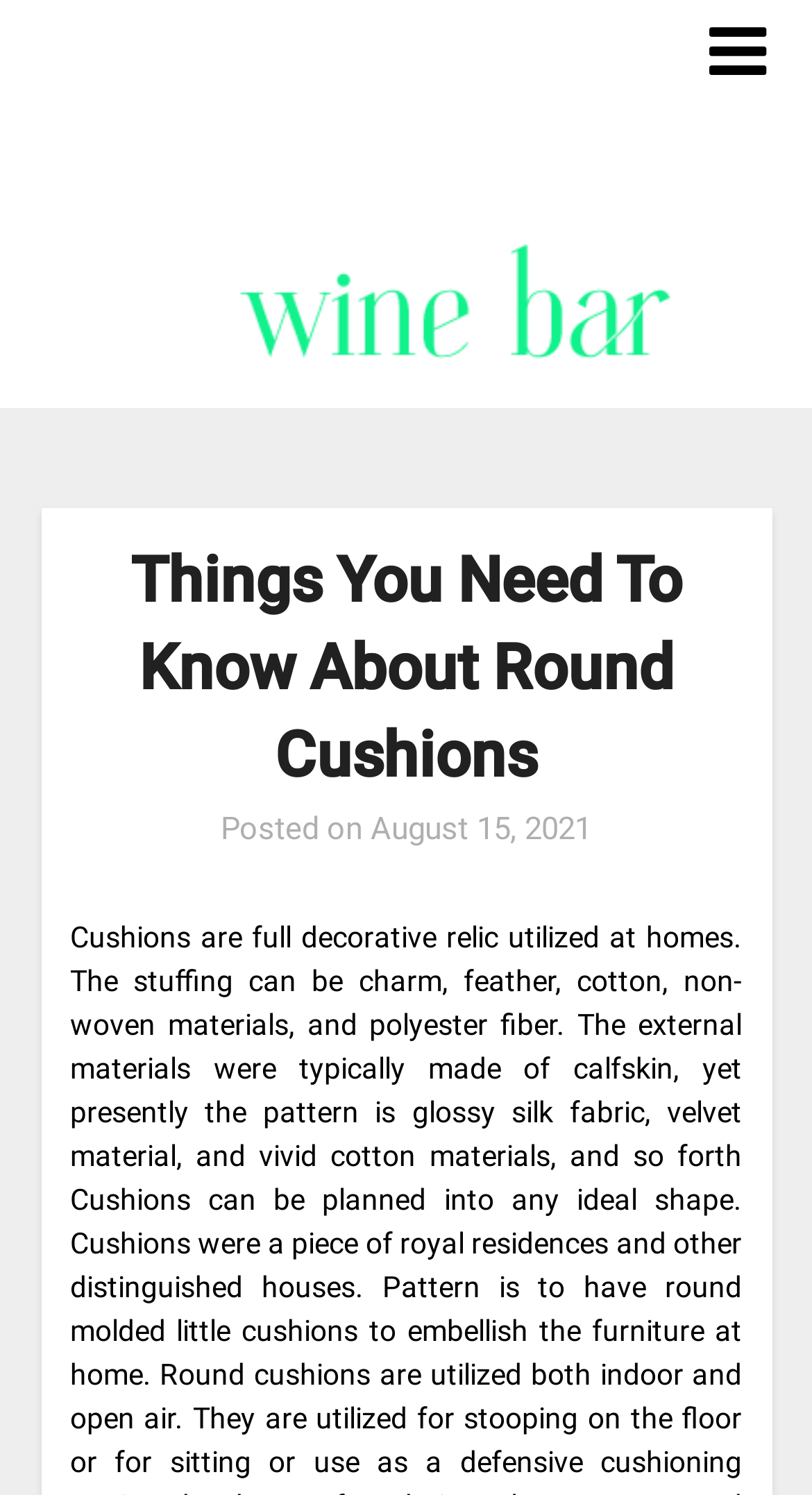Show the bounding box coordinates for the HTML element described as: "alt="Saltcreekwinebar"".

[0.05, 0.078, 0.95, 0.272]